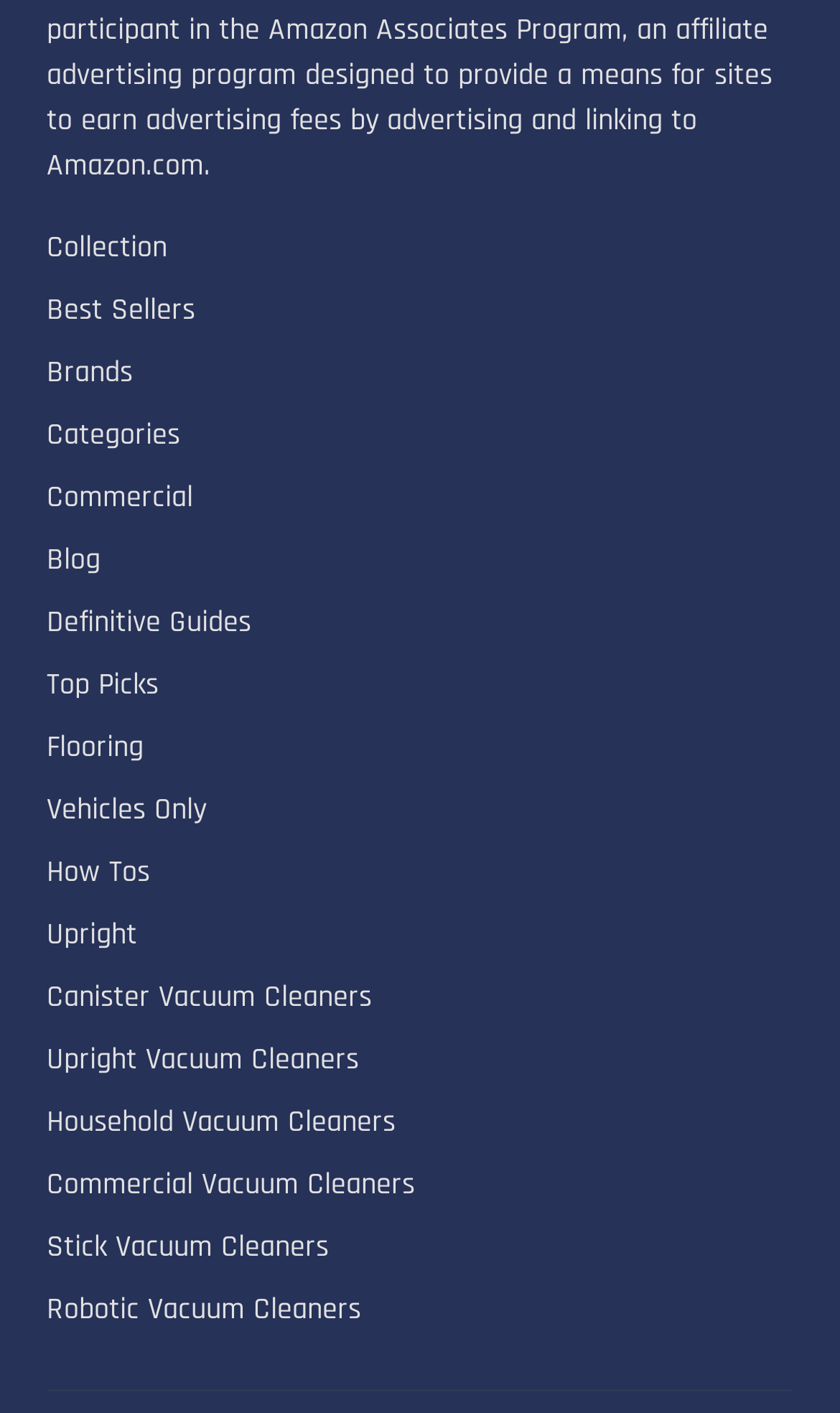Find the bounding box coordinates for the area that should be clicked to accomplish the instruction: "View collection".

[0.056, 0.162, 0.199, 0.19]